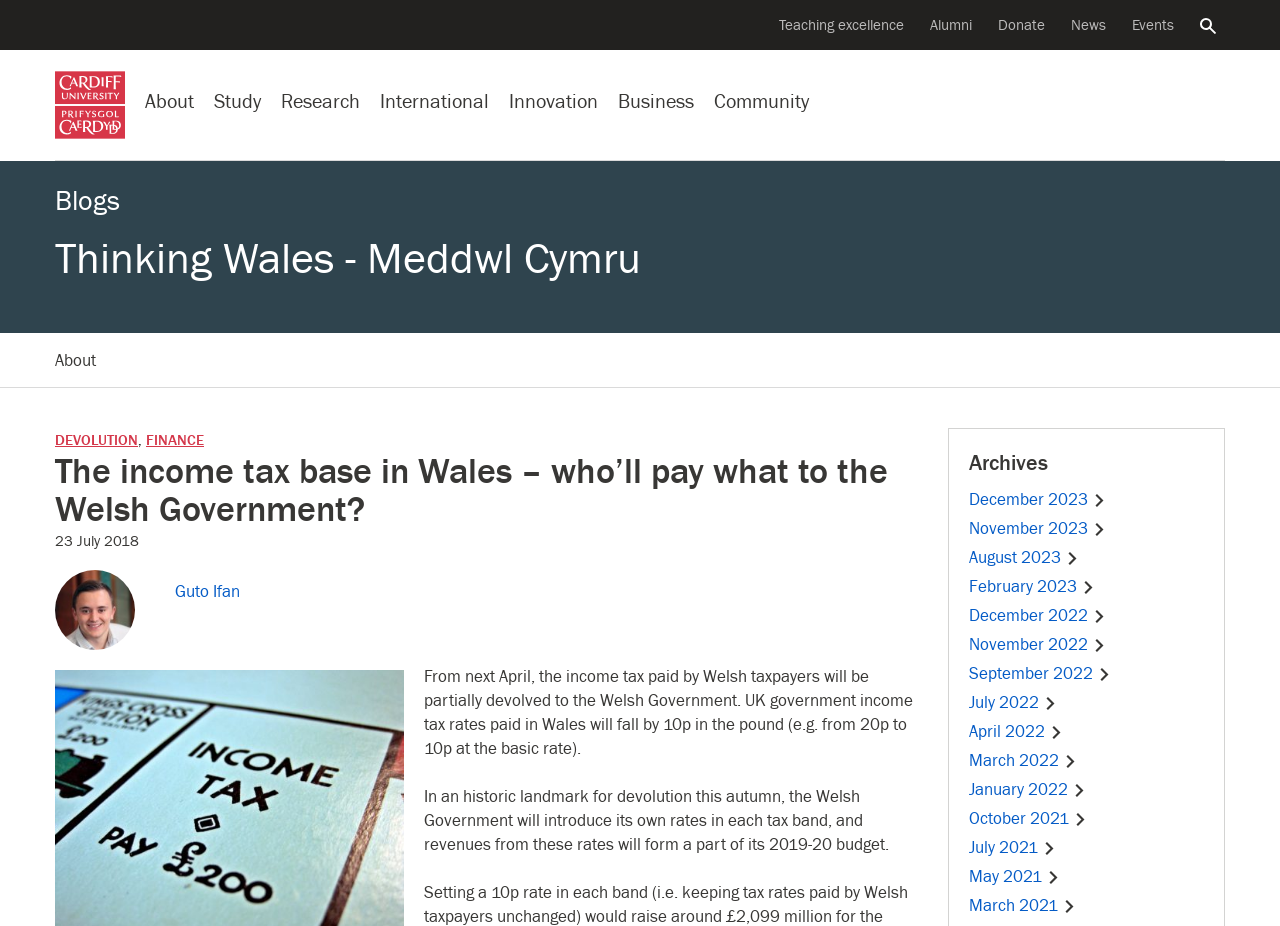Pinpoint the bounding box coordinates of the area that must be clicked to complete this instruction: "Subscribe to the podcast".

None